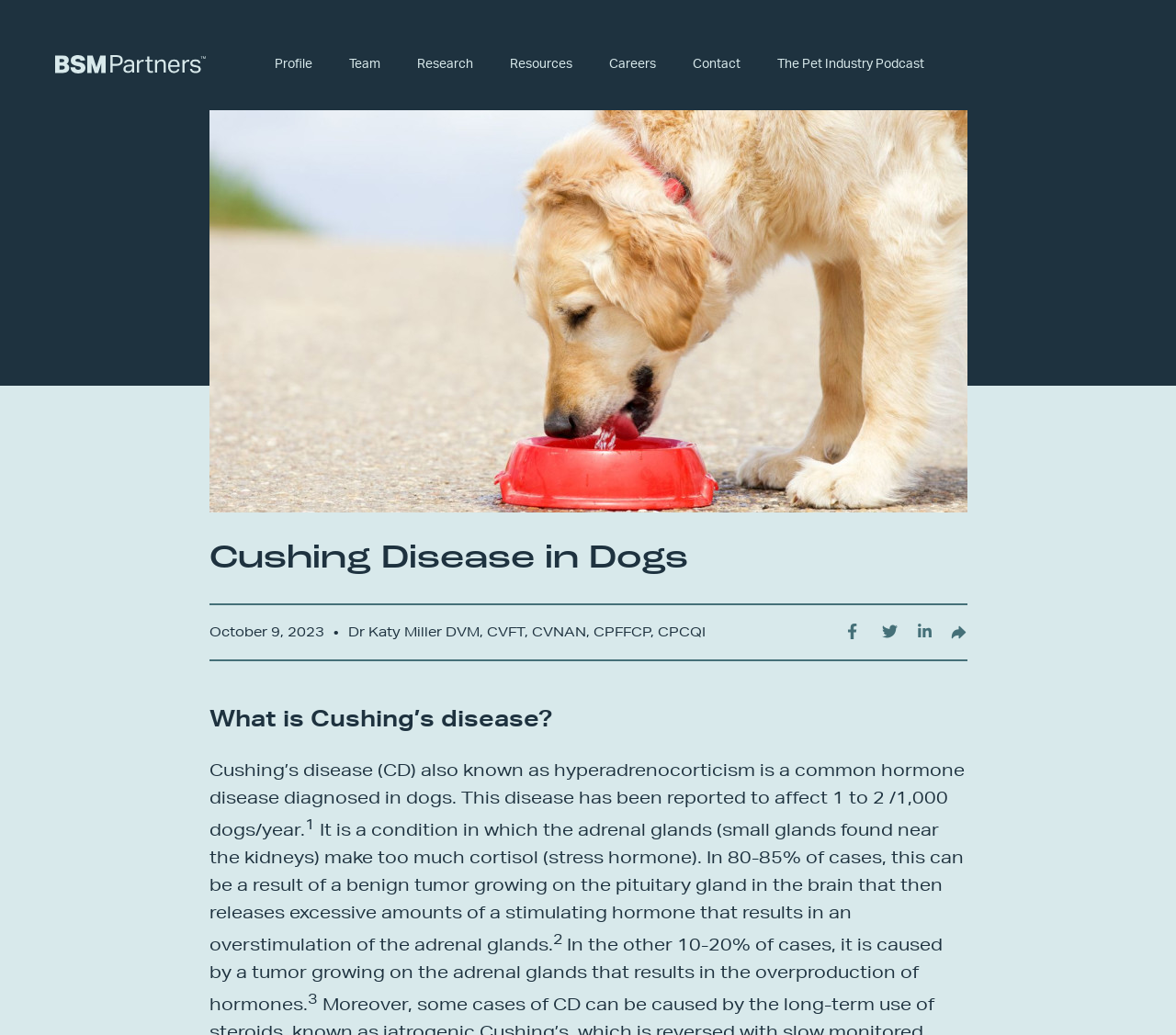How many links are present in the top navigation bar?
Refer to the image and provide a one-word or short phrase answer.

7